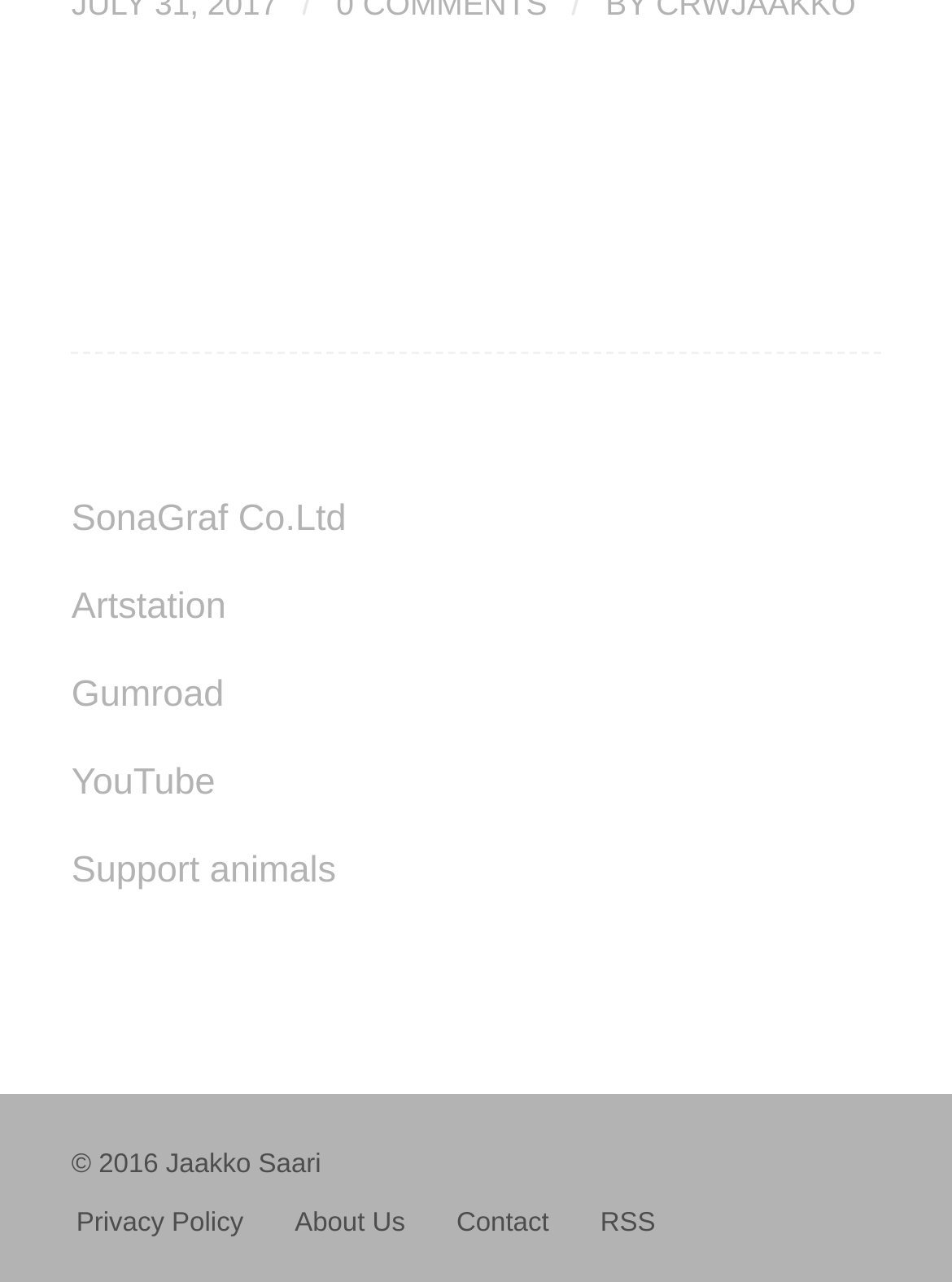Find and specify the bounding box coordinates that correspond to the clickable region for the instruction: "subscribe to RSS".

[0.63, 0.943, 0.689, 0.966]